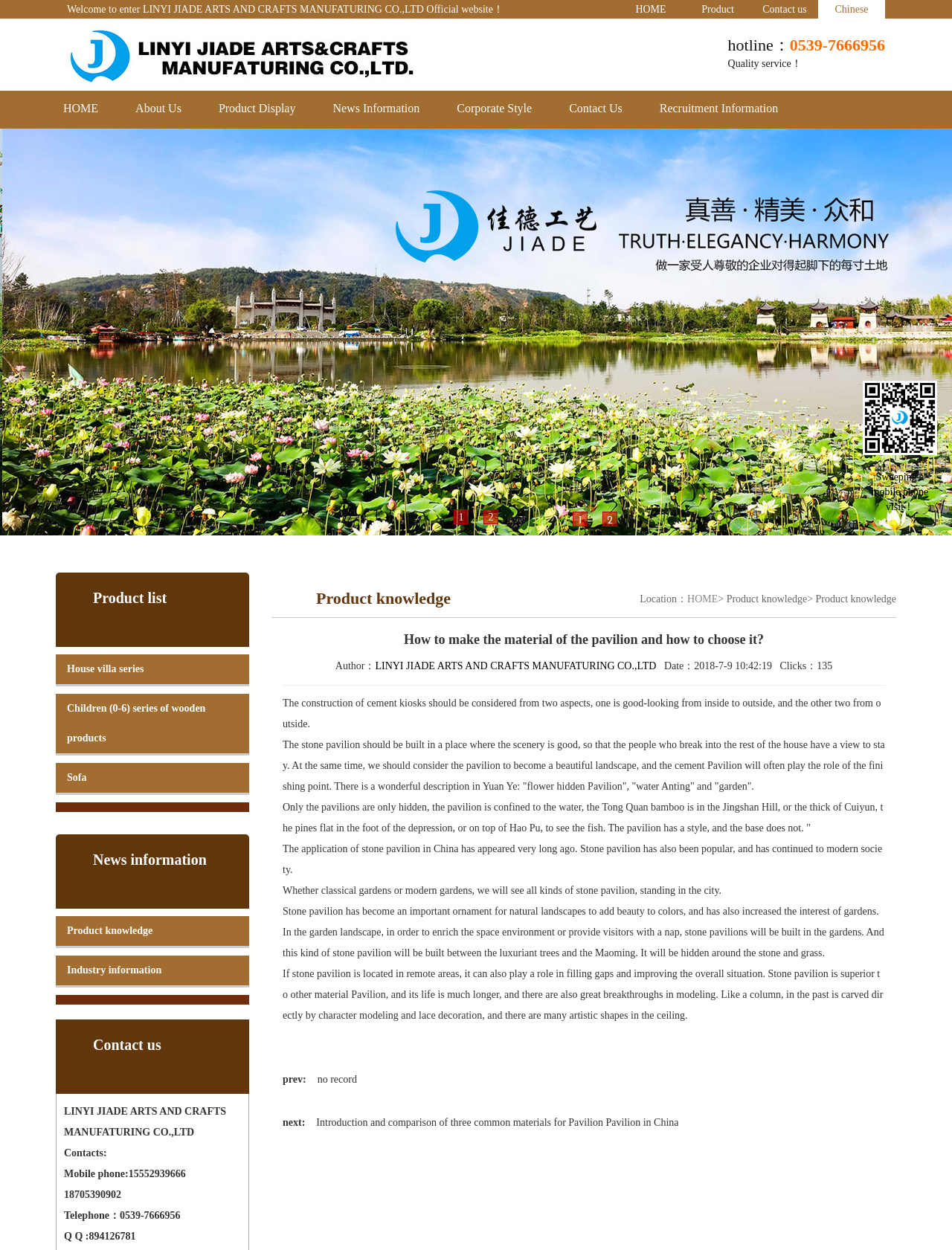What is the purpose of a stone pavilion?
Please provide a comprehensive answer based on the contents of the image.

According to the article, stone pavilions are built in gardens to add beauty to colors and increase the interest of gardens. They can also be used to provide visitors with a nap or to enrich the space environment.